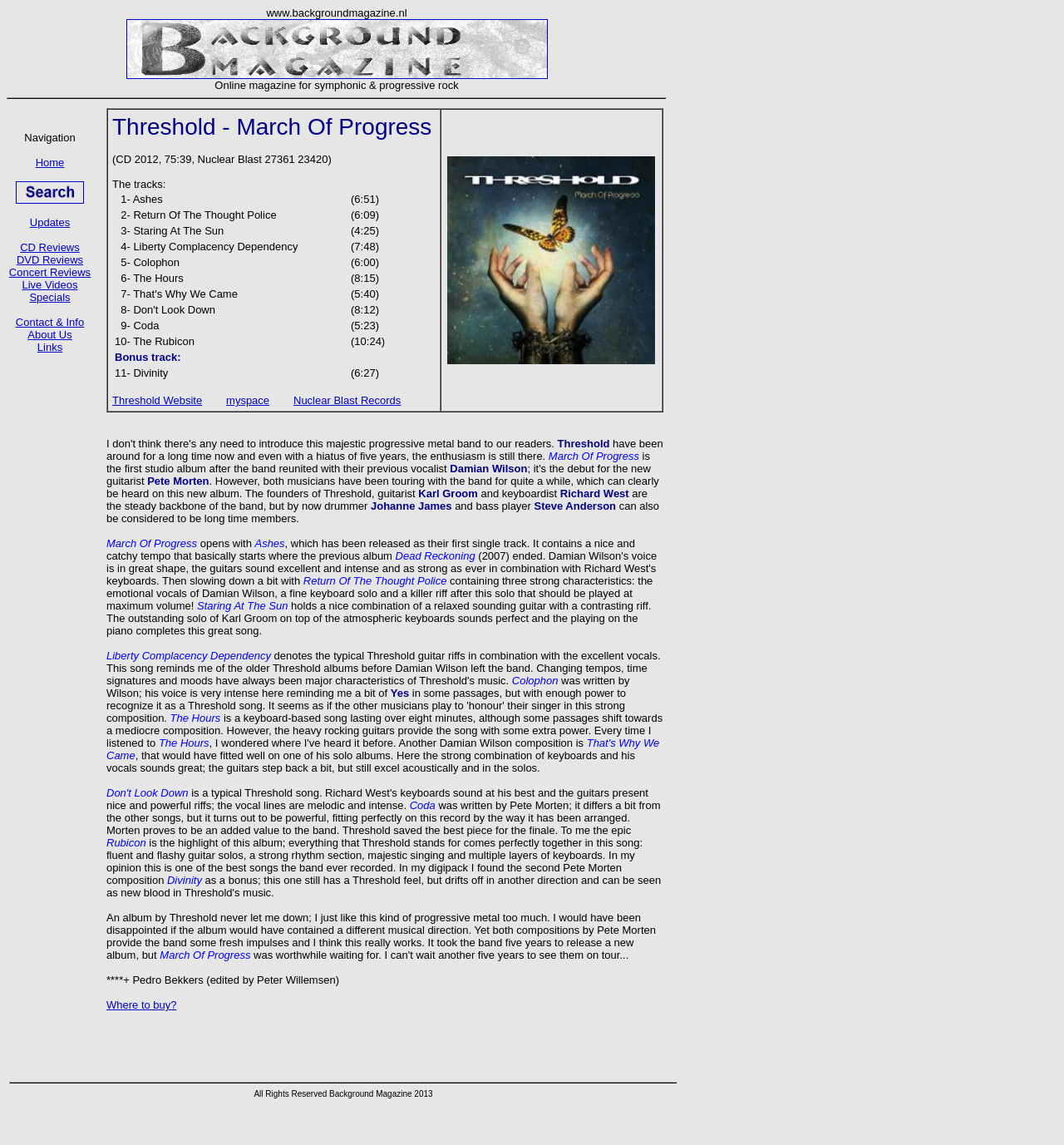Based on the element description "name="submit" value="Post Comment"", predict the bounding box coordinates of the UI element.

None